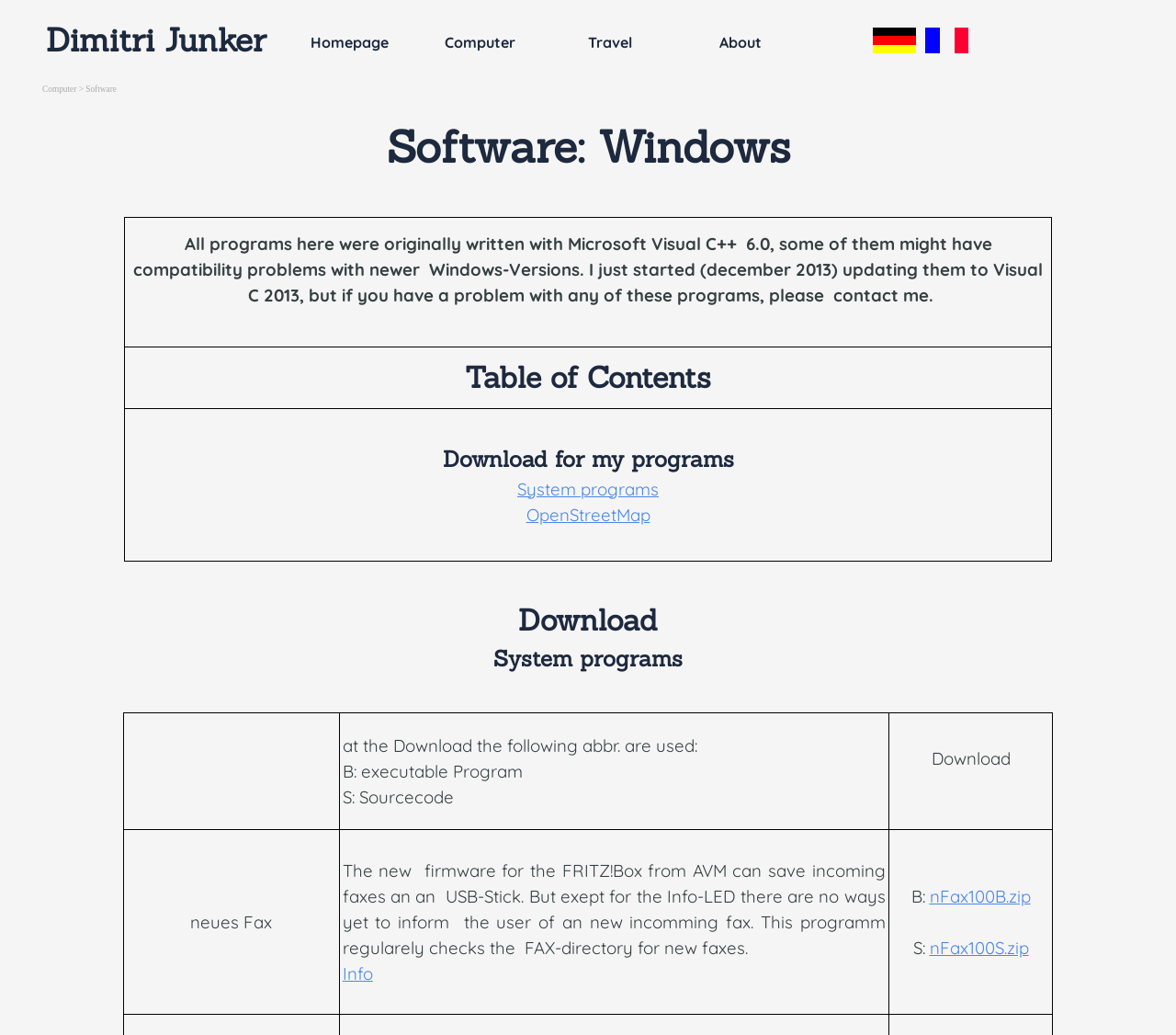Given the description of a UI element: "Info", identify the bounding box coordinates of the matching element in the webpage screenshot.

[0.291, 0.929, 0.317, 0.951]